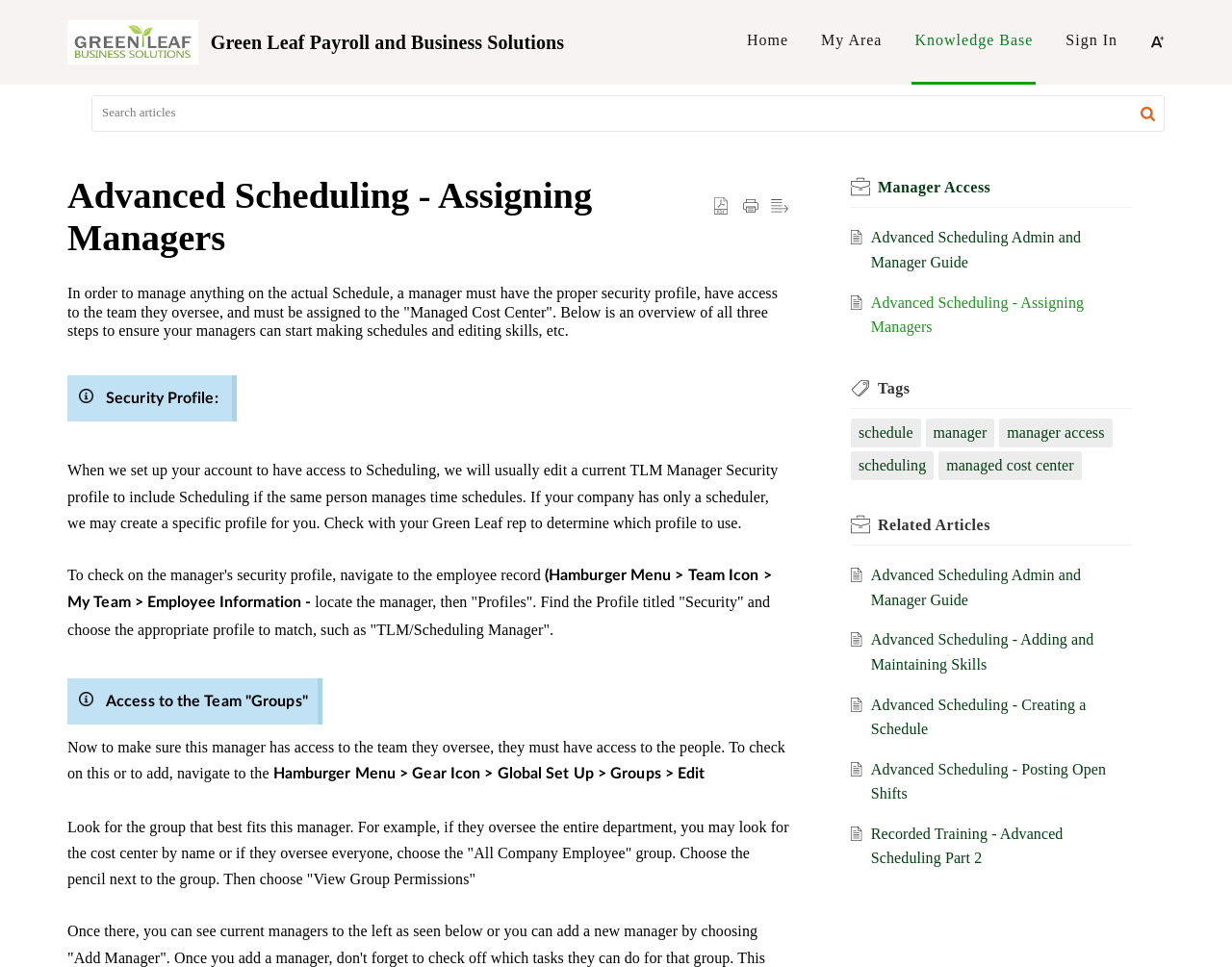Where can a manager's security profile be found?
Using the image, give a concise answer in the form of a single word or short phrase.

Hamburger Menu > Team Icon > My Team > Employee Information